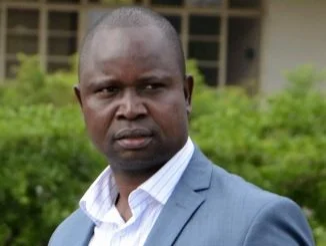Provide a comprehensive description of the image.

The image features a man with a serious expression, dressed in a light blue suit and a white shirt, standing outdoors against a backdrop of green foliage. This visual context suggests a scenario involving discussions or events likely related to professional matters. The image accompanies a news article discussing initiatives like the Luban workshop in Uganda, which aims to enhance vocational skills and capacity building. This workshop is expected to significantly benefit young unemployed individuals in Uganda, as emphasized by various local officials and Chinese representatives.